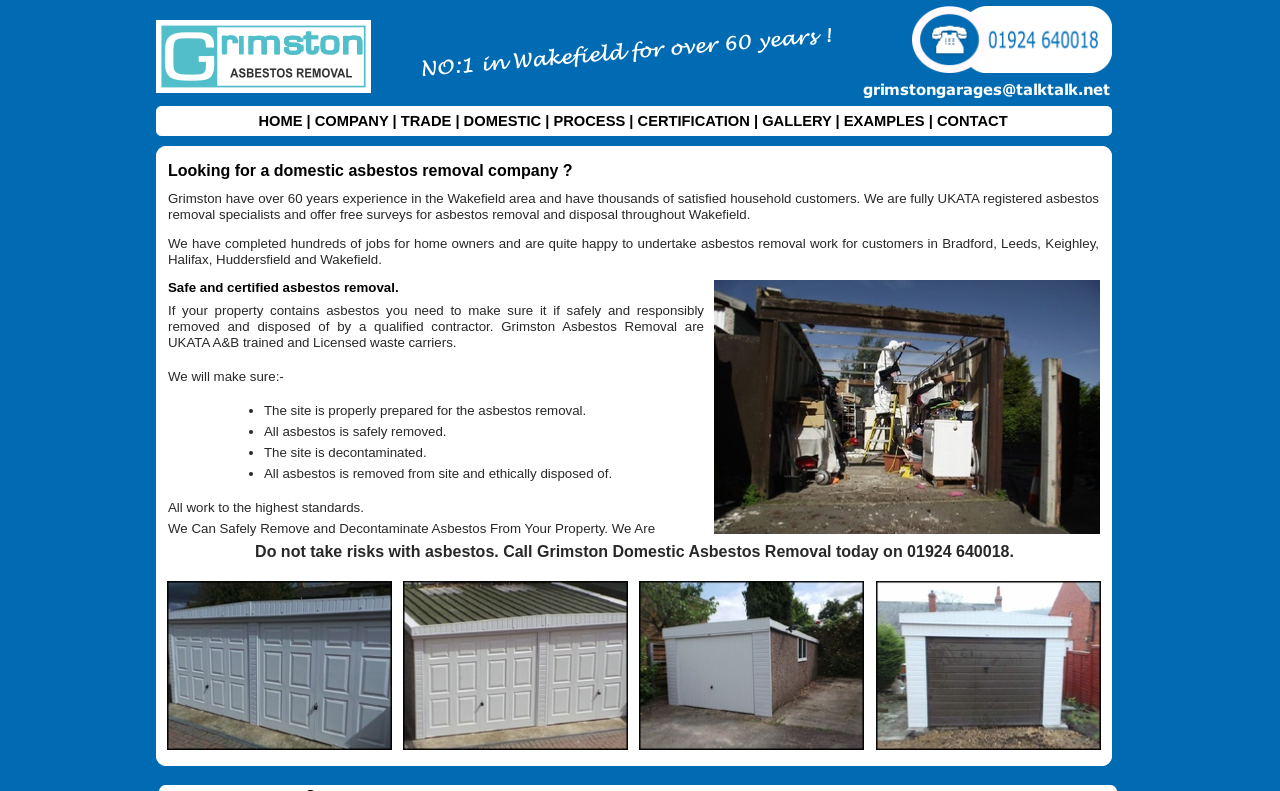What is the certification of Grimston Asbestos Removal?
Using the image, elaborate on the answer with as much detail as possible.

The webpage mentions that Grimston Asbestos Removal is UKATA A&B trained and Licensed waste carriers, indicating their certification and qualification for asbestos removal.